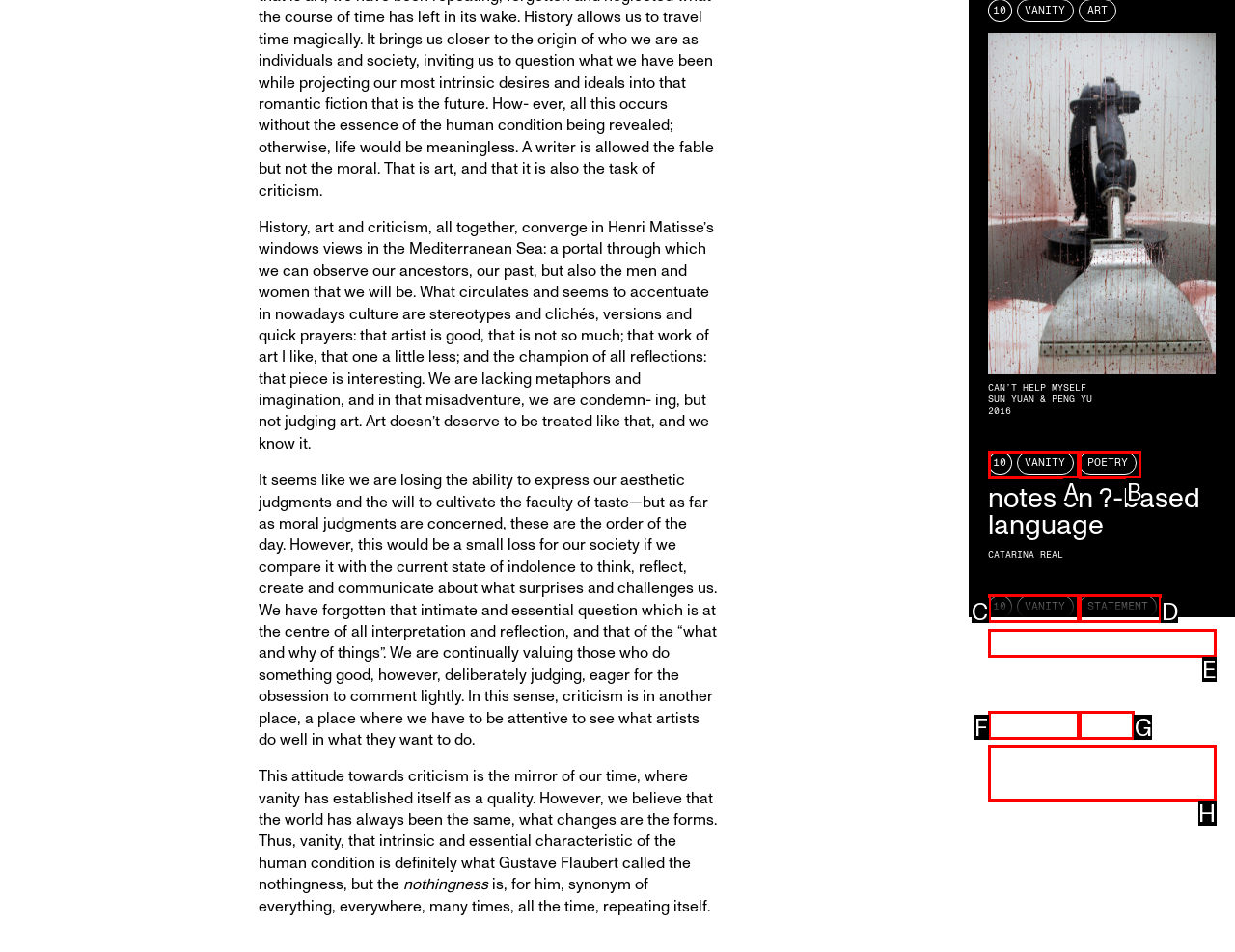From the choices provided, which HTML element best fits the description: Essay? Answer with the appropriate letter.

G